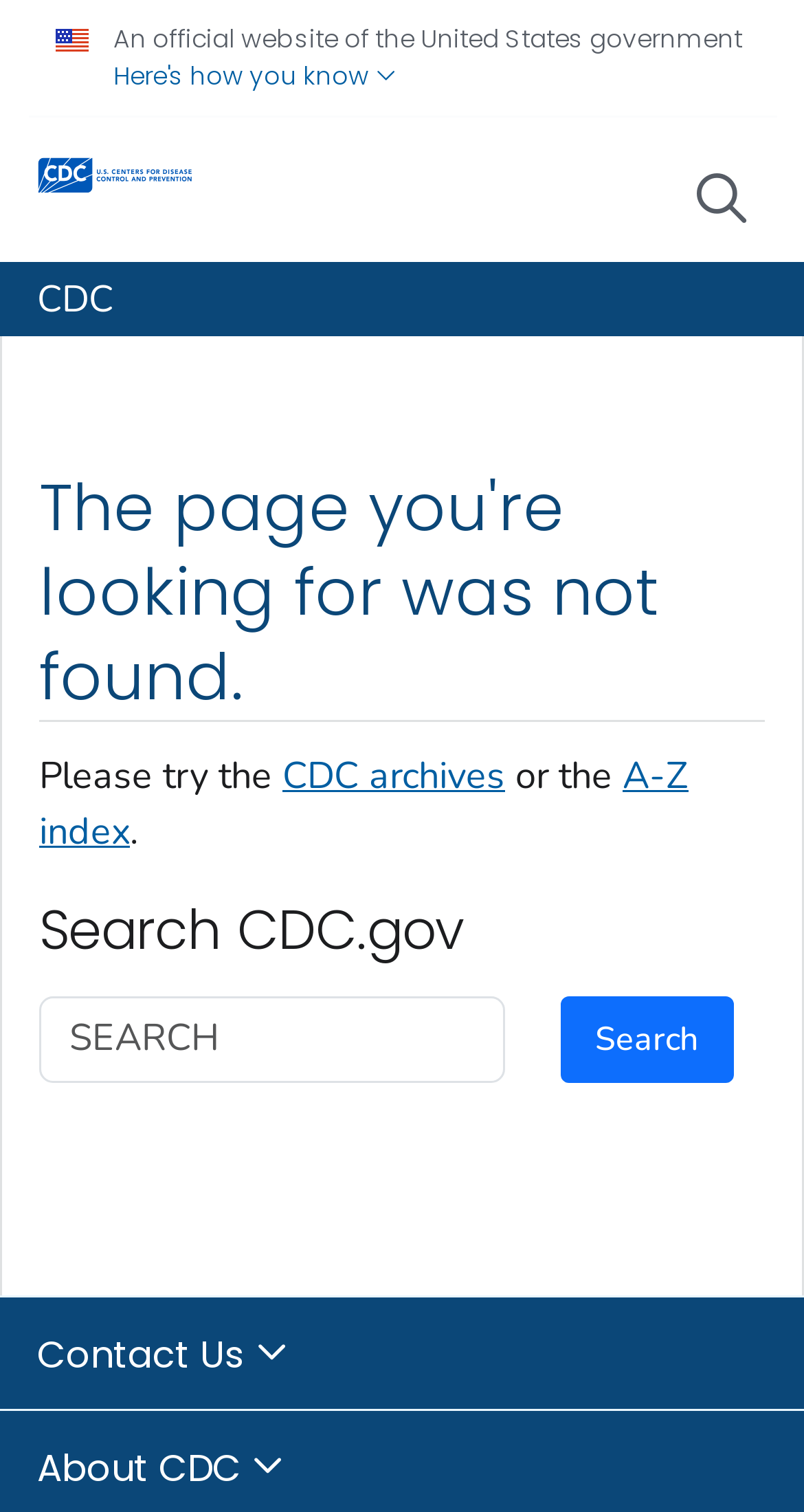Determine the bounding box coordinates of the element that should be clicked to execute the following command: "View previous image".

None